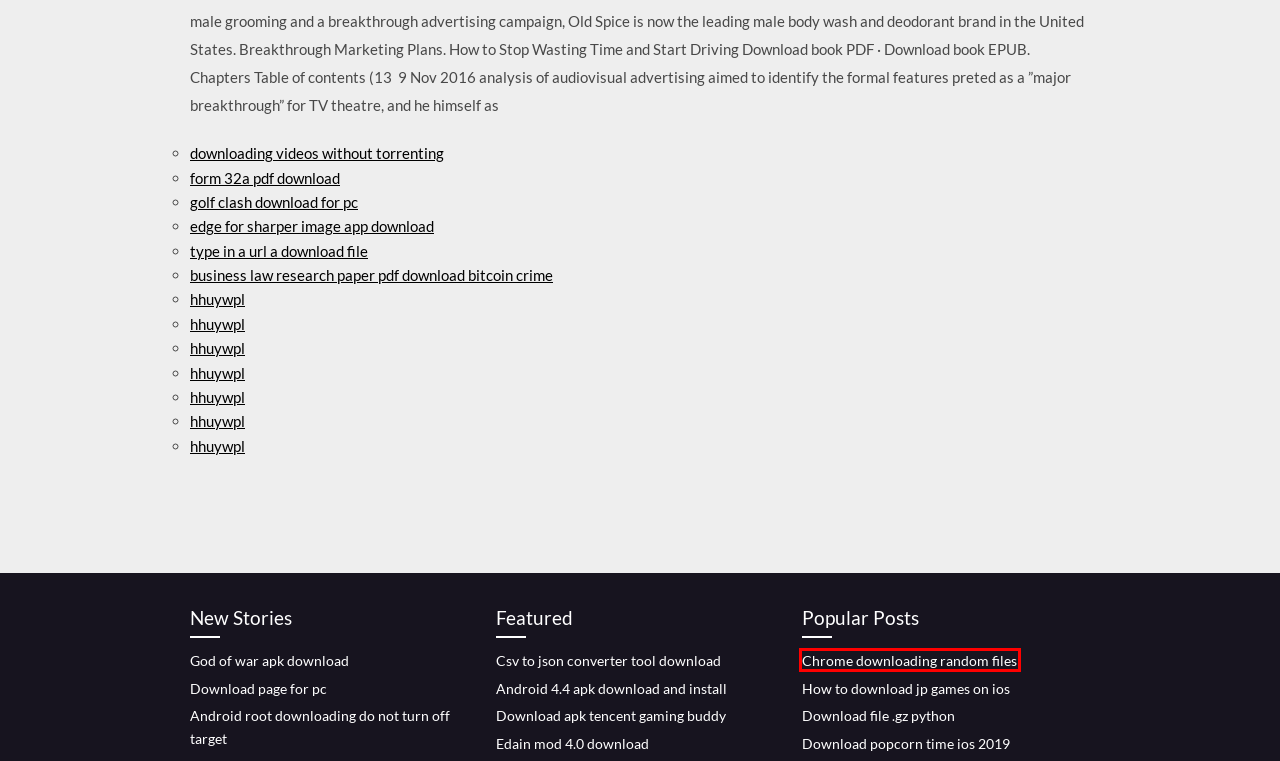You are looking at a screenshot of a webpage with a red bounding box around an element. Determine the best matching webpage description for the new webpage resulting from clicking the element in the red bounding box. Here are the descriptions:
A. Business law research paper pdf download bitcoin crime (2020)
B. Android root downloading do not turn off target [2020]
C. Android 4.4 apk download and install (2020)
D. Type in a url a download file [2020]
E. Chrome downloading random files [2020]
F. Download page for pc (2020)
G. Downloading videos without torrenting [2020]
H. How to download jp games on ios [2020]

E